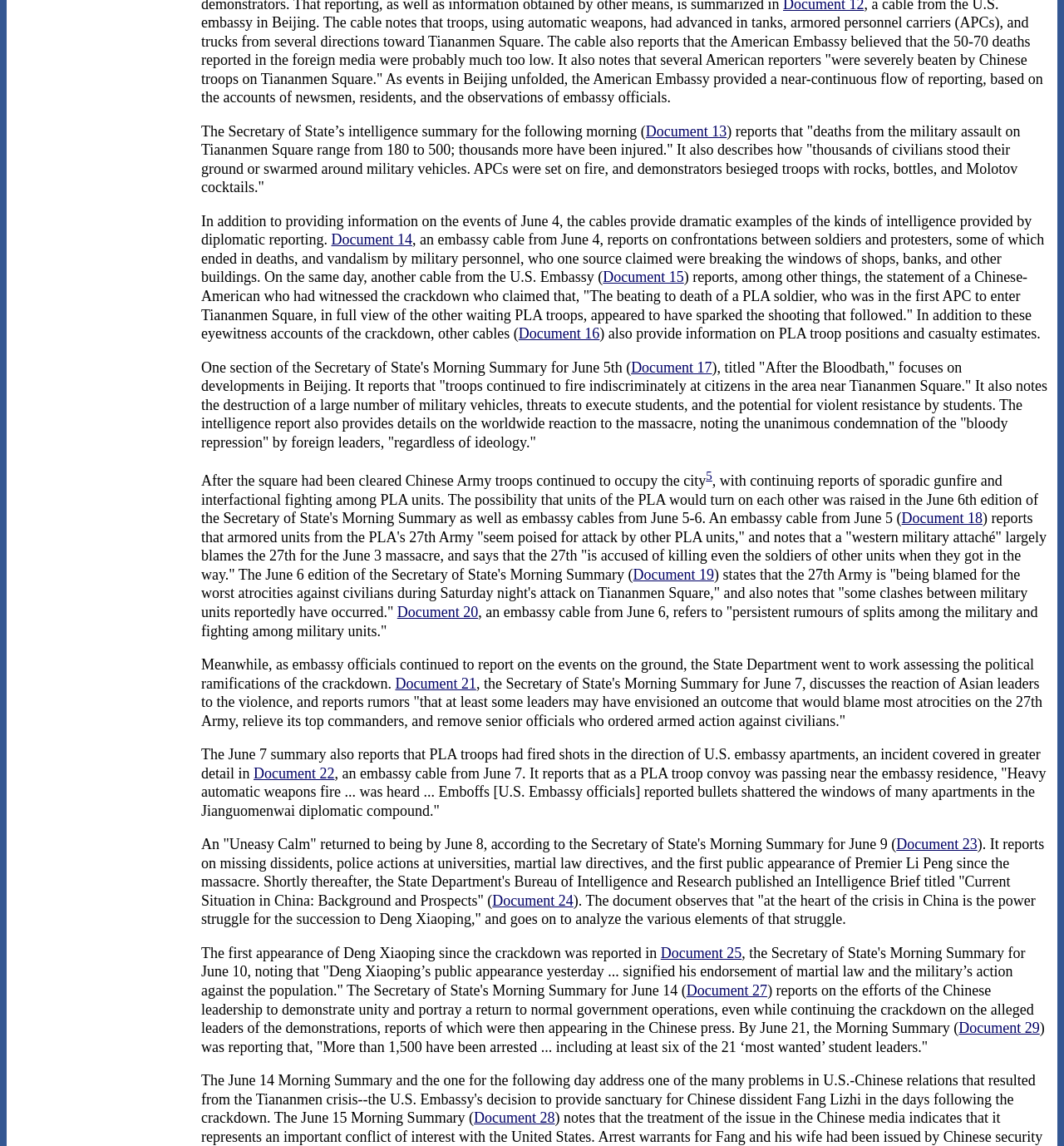Utilize the details in the image to give a detailed response to the question: What is the title of the document that discusses the reaction of Asian leaders to the violence?

The webpage mentions that Document 21, the Secretary of State’s Morning Summary for June 7, discusses the reaction of Asian leaders to the violence.